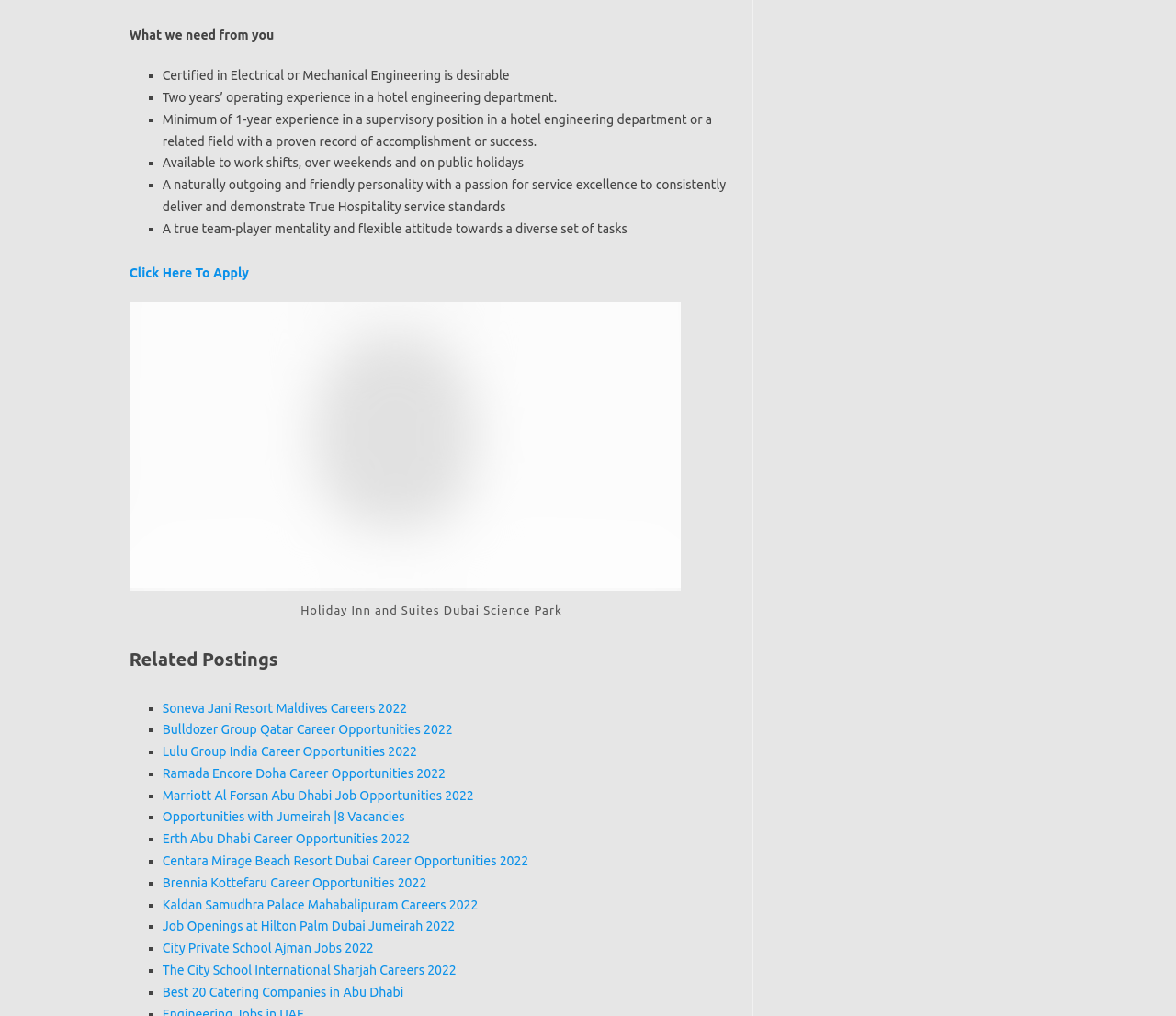What is the name of the hotel mentioned in the job posting?
Look at the screenshot and respond with a single word or phrase.

Holiday Inn and Suites Dubai Science Park